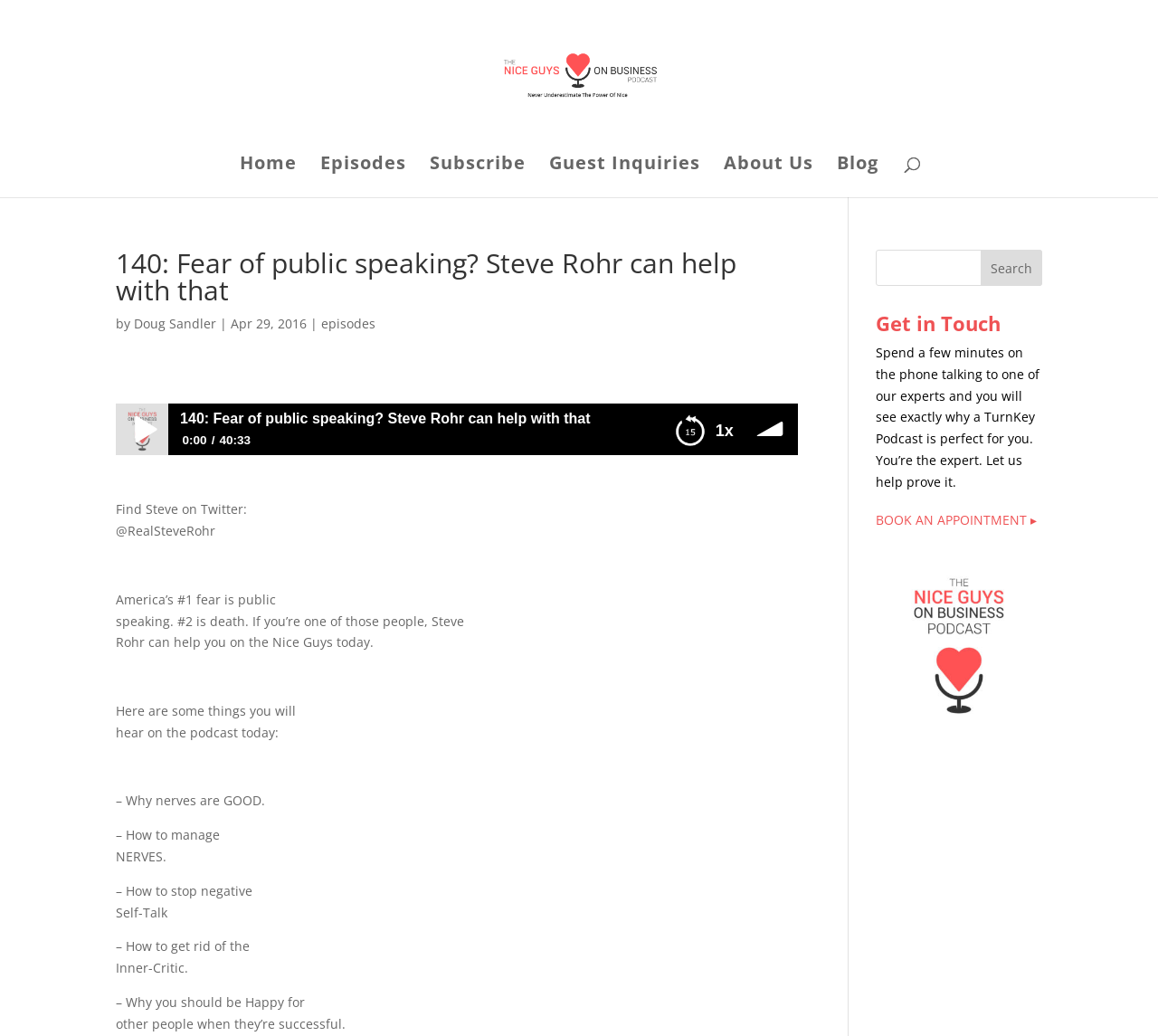Provide an in-depth caption for the elements present on the webpage.

This webpage is about an episode of "The Nice Guys on Business" podcast, specifically episode 140, which features Steve Rohr discussing fear of public speaking. At the top of the page, there is a logo and a navigation menu with links to "Home", "Episodes", "Subscribe", "Guest Inquiries", "About Us", and "Blog". 

Below the navigation menu, there is a heading that reads "140: Fear of public speaking? Steve Rohr can help with that" followed by the episode's description, which includes the date "Apr 29, 2016" and the authors "Doug Sandler". 

On the left side of the page, there is a layout table with a link to the episode, a play button, and a time stamp "0:00" and "40:33". Below this table, there is a list of bullet points summarizing the topics discussed in the episode, including "Why nerves are GOOD", "How to manage NERVES", and "How to get rid of the Inner-Critic".

On the right side of the page, there is a section with a heading "Get in Touch" followed by a paragraph of text describing the benefits of talking to one of their experts. Below this, there is a call-to-action button "BOOK AN APPOINTMENT ▸". 

At the bottom of the page, there is a section with a heading "Find Steve on Twitter" followed by Steve's Twitter handle "@RealSteveRohr" and a brief description of the episode.